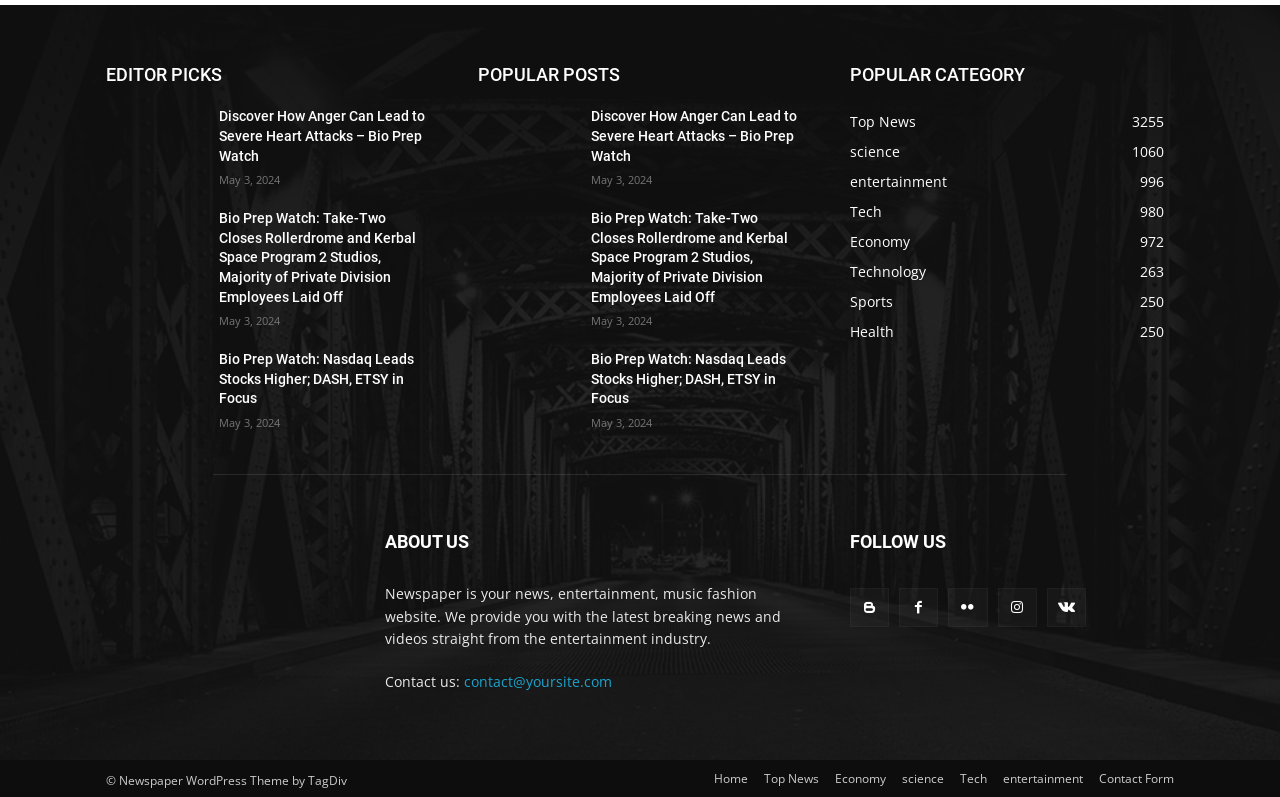Please find the bounding box coordinates of the element's region to be clicked to carry out this instruction: "Visit 'Bio Prep Watch: Take-Two Closes Rollerdrome and Kerbal Space Program 2 Studios, Majority of Private Division Employees Laid Off'".

[0.083, 0.26, 0.159, 0.345]